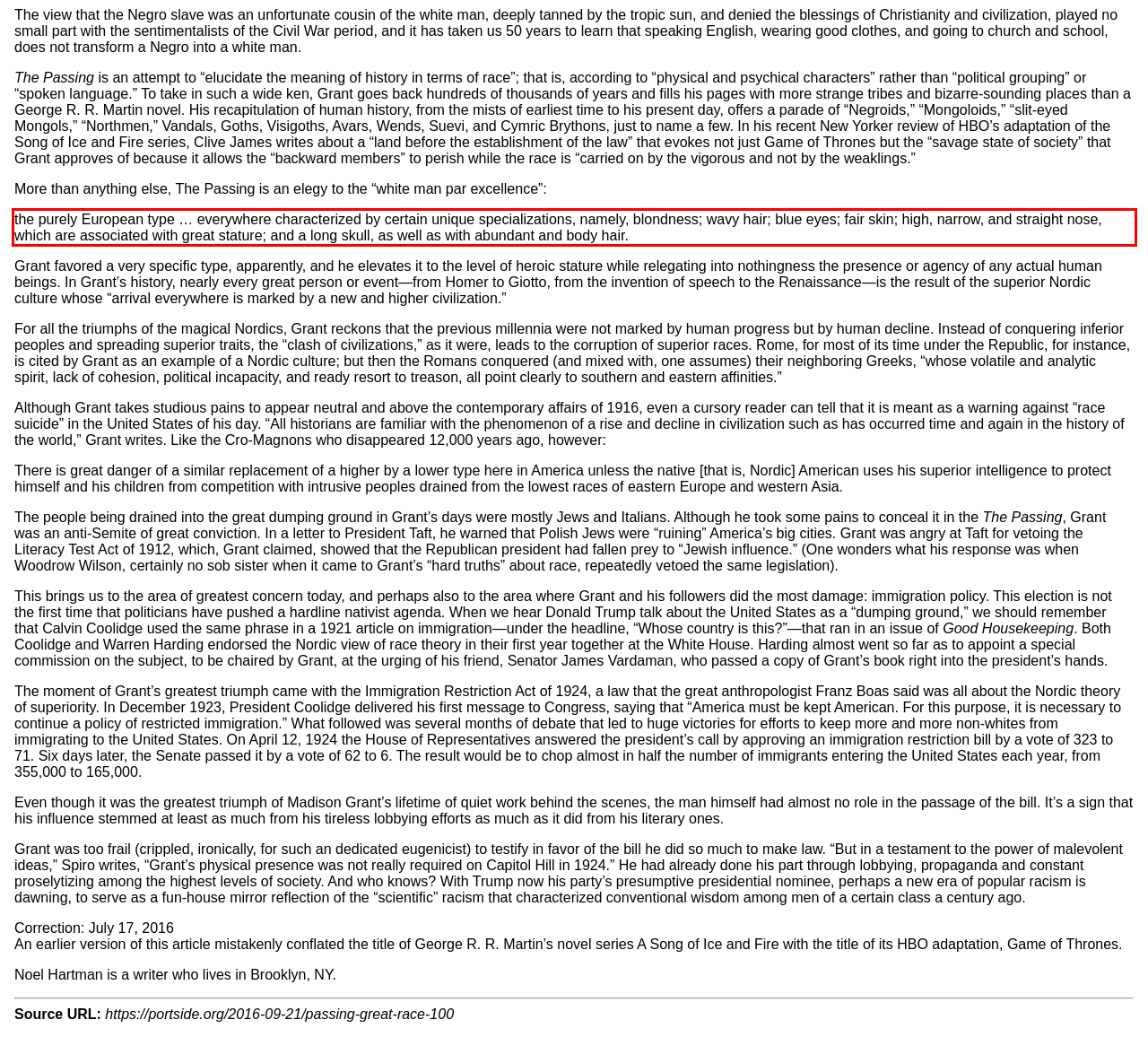Examine the screenshot of the webpage, locate the red bounding box, and perform OCR to extract the text contained within it.

the purely European type … everywhere characterized by certain unique specializations, namely, blondness; wavy hair; blue eyes; fair skin; high, narrow, and straight nose, which are associated with great stature; and a long skull, as well as with abundant and body hair.